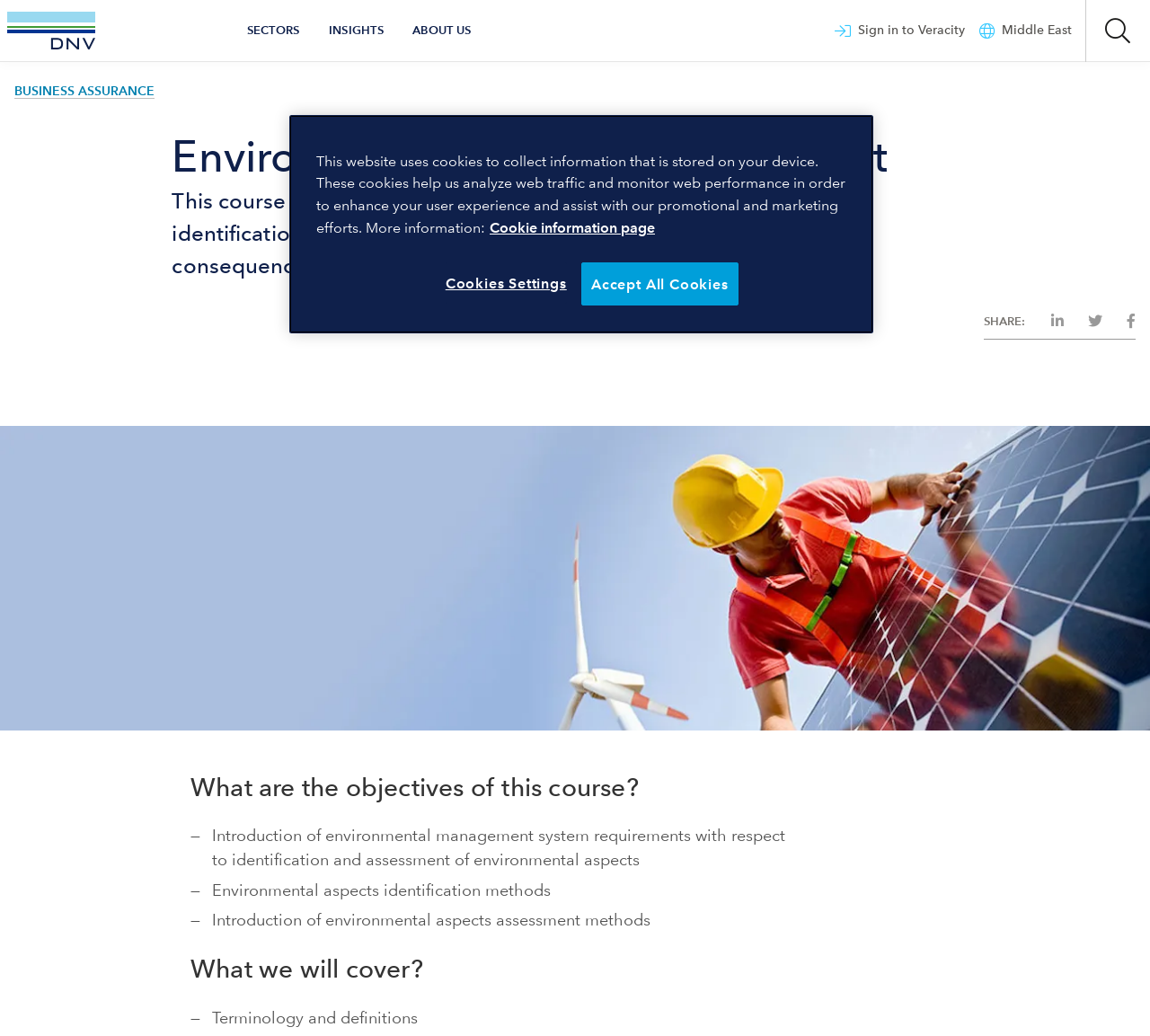Identify the bounding box coordinates necessary to click and complete the given instruction: "Visit DNV Homepage".

[0.006, 0.0, 0.083, 0.059]